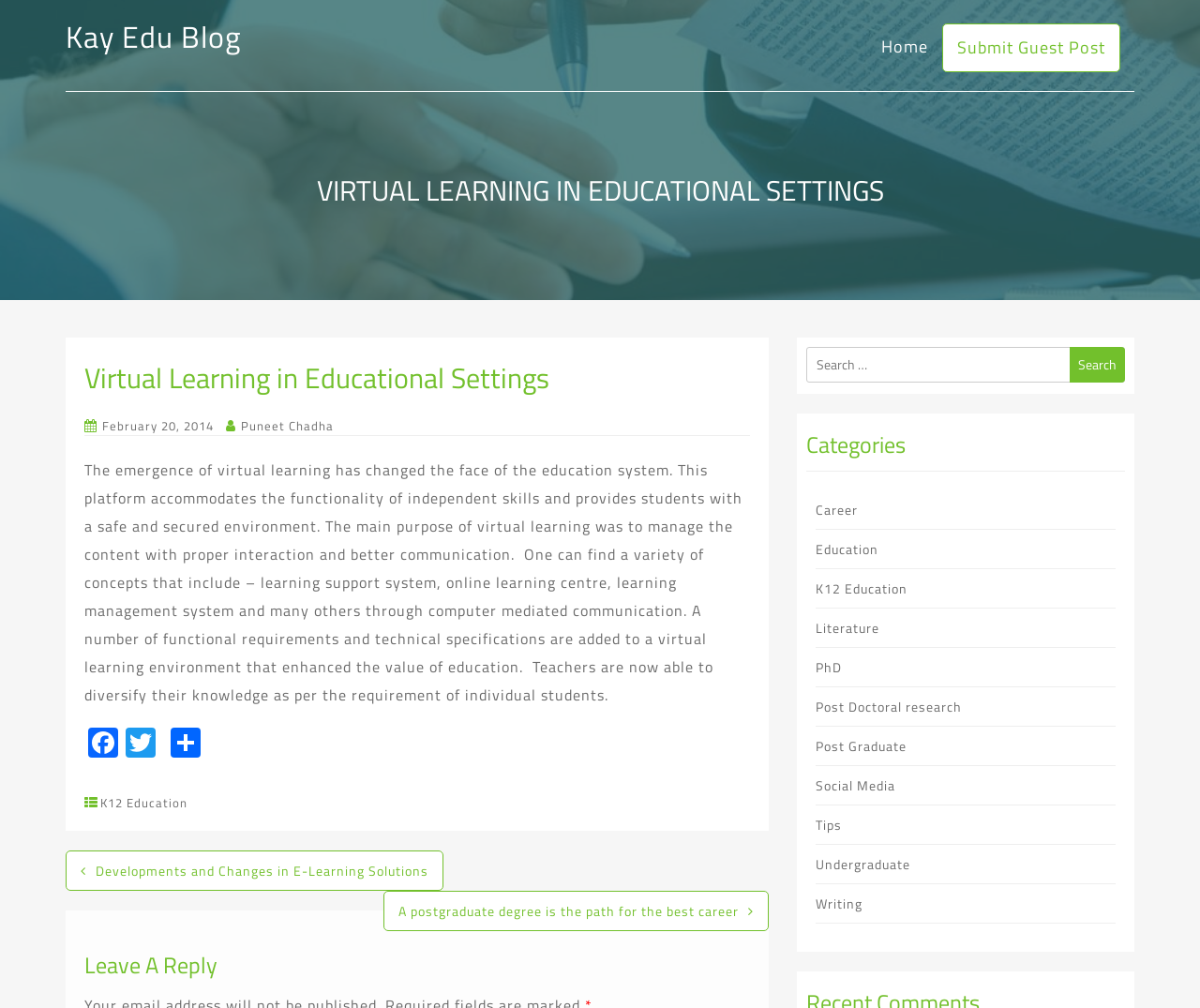Please provide a short answer using a single word or phrase for the question:
What is the main purpose of virtual learning?

manage content